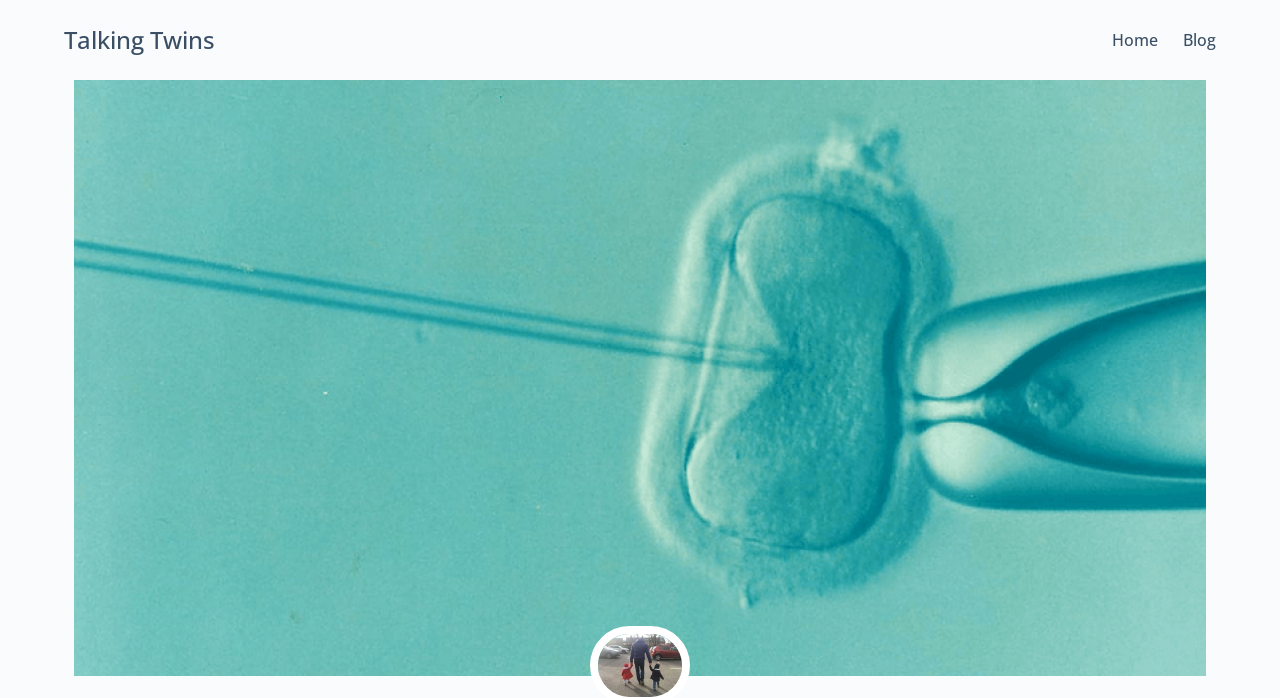What is the title or heading displayed on the webpage?

Our IVF Journey part 1